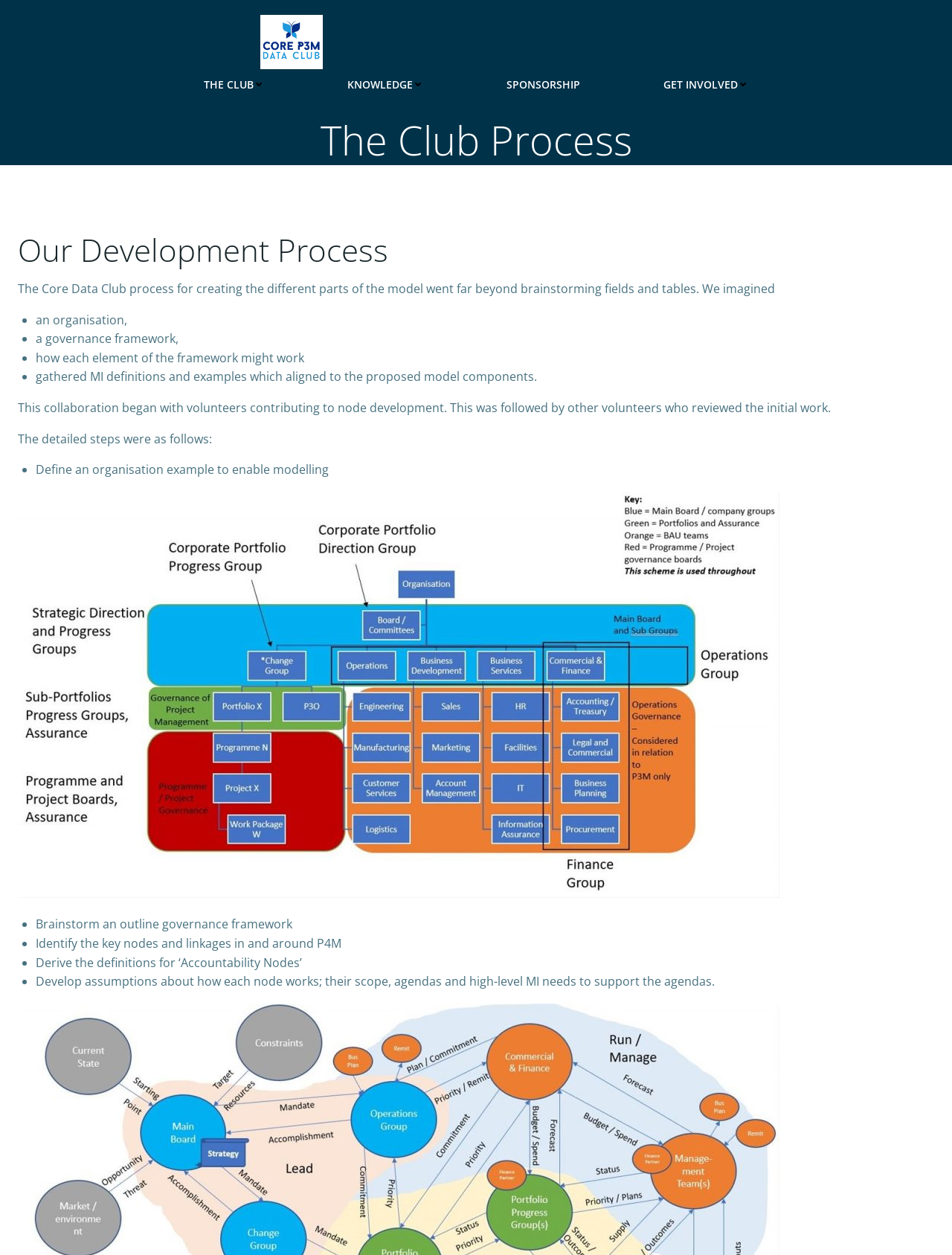Based on the element description, predict the bounding box coordinates (top-left x, top-left y, bottom-right x, bottom-right y) for the UI element in the screenshot: Sponsorship

[0.532, 0.061, 0.609, 0.074]